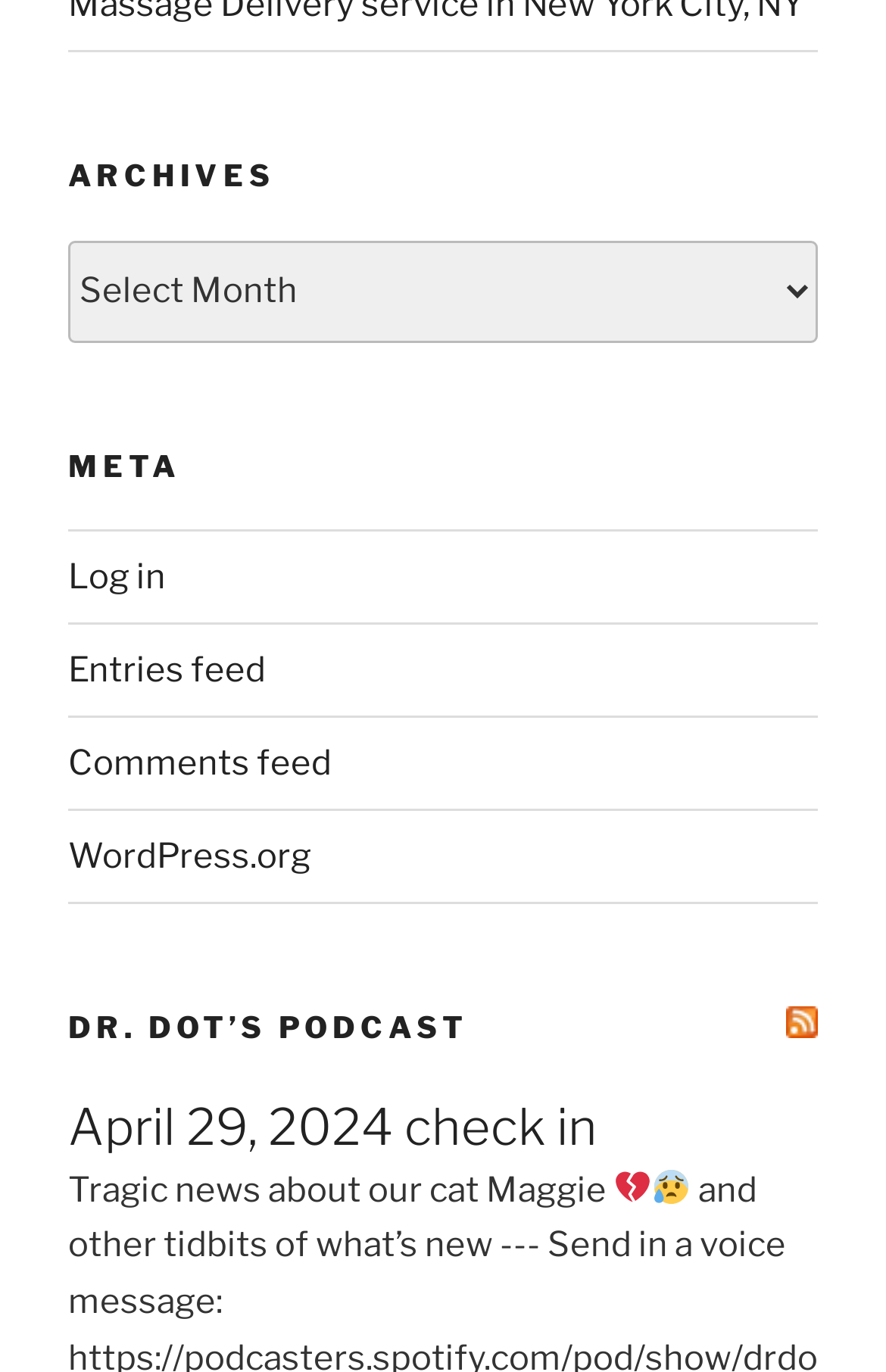Locate the UI element described by WordPress.org and provide its bounding box coordinates. Use the format (top-left x, top-left y, bottom-right x, bottom-right y) with all values as floating point numbers between 0 and 1.

[0.077, 0.609, 0.351, 0.638]